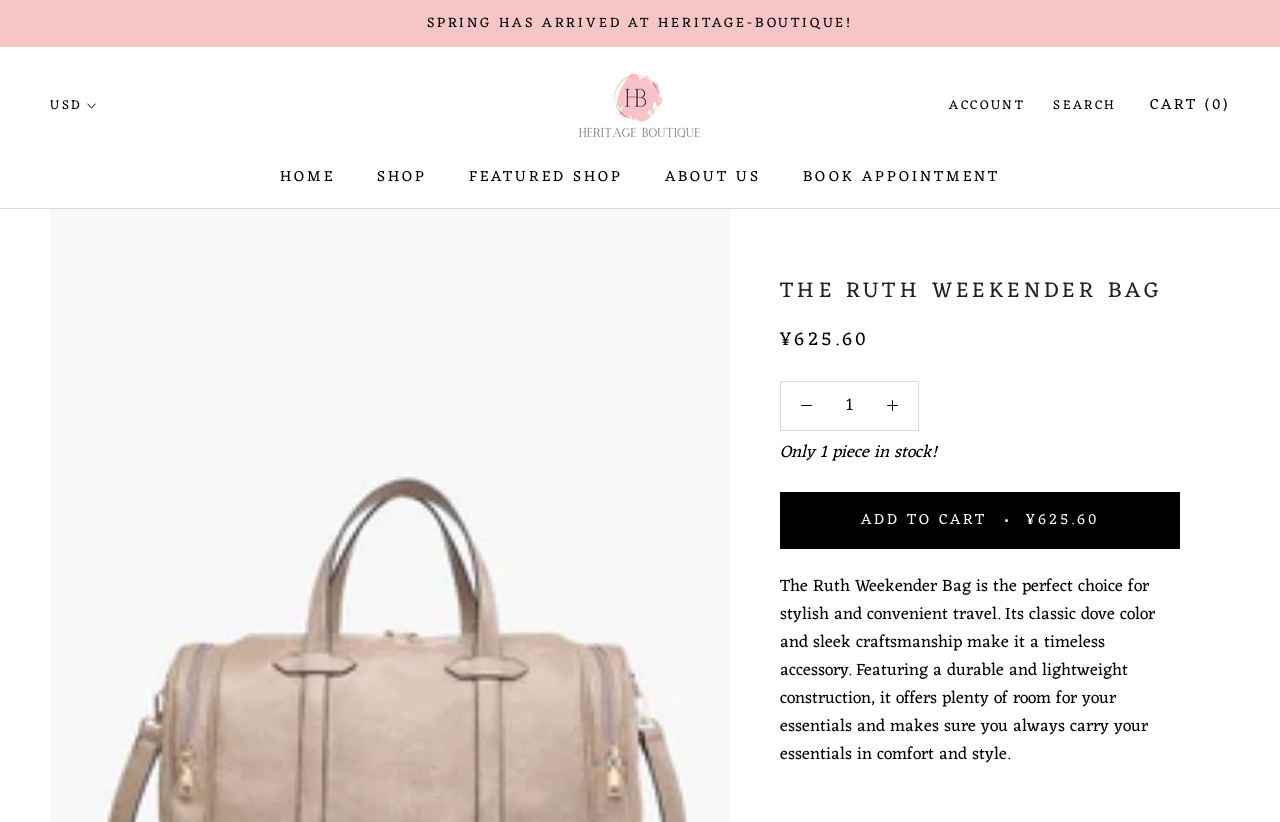Please determine and provide the text content of the webpage's heading.

THE RUTH WEEKENDER BAG